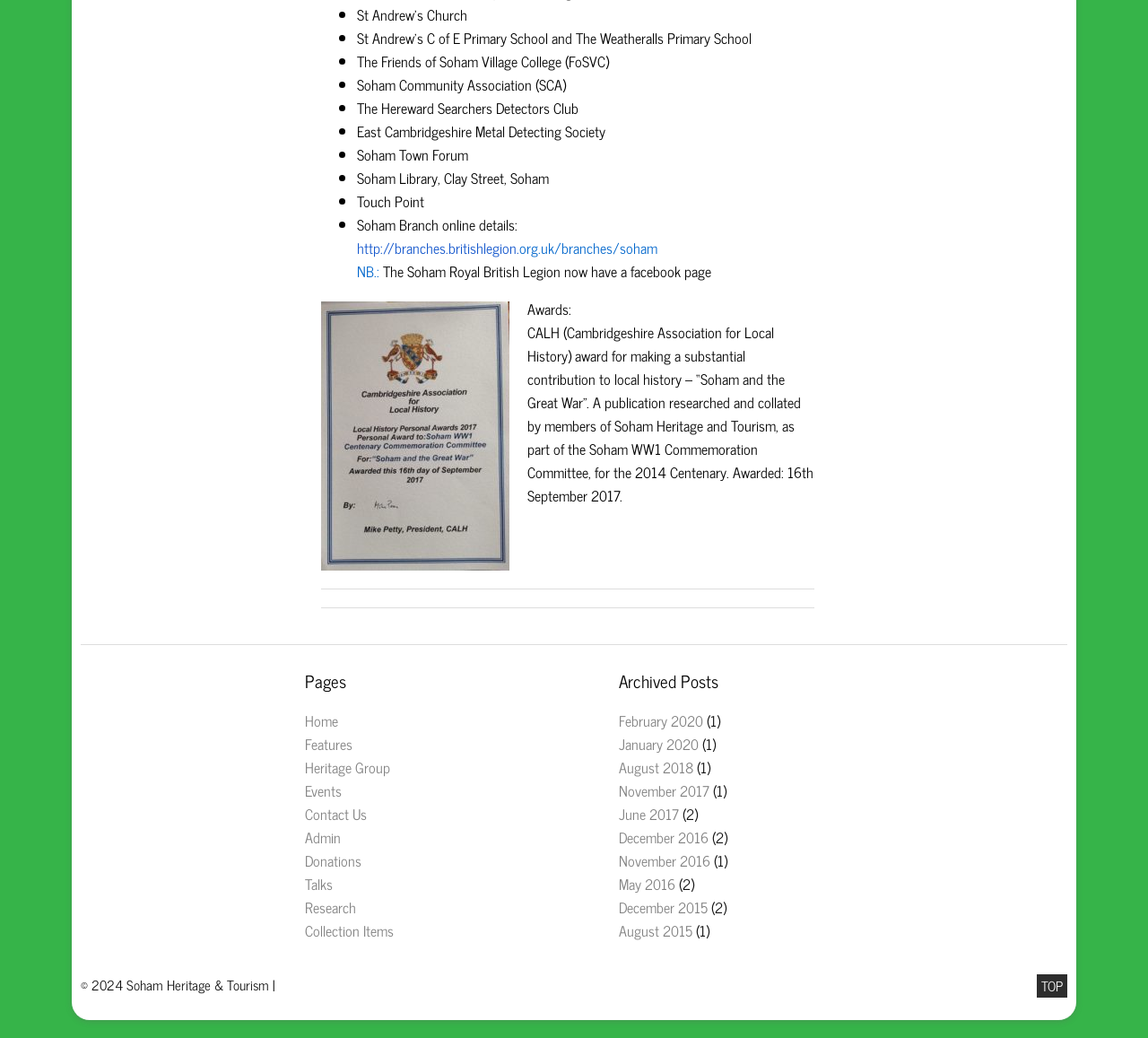Identify and provide the bounding box for the element described by: "TOP".

[0.903, 0.939, 0.93, 0.961]